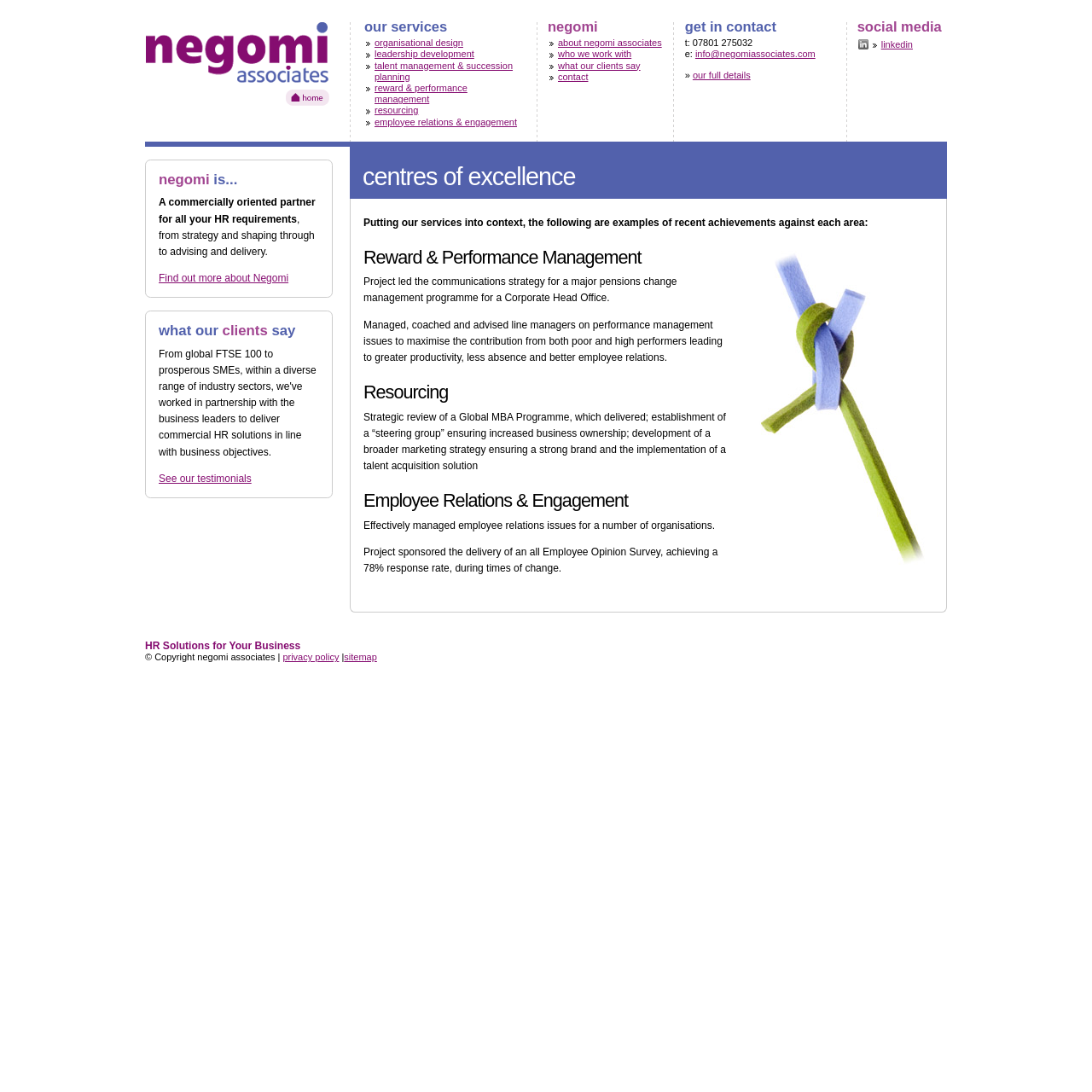What is the purpose of the 'get in contact' section?
Provide a fully detailed and comprehensive answer to the question.

The 'get in contact' section has a phone number, email address, and a link to 'our full details', which suggests that the purpose of this section is to provide contact information for people who want to get in touch with Negomi Associates.